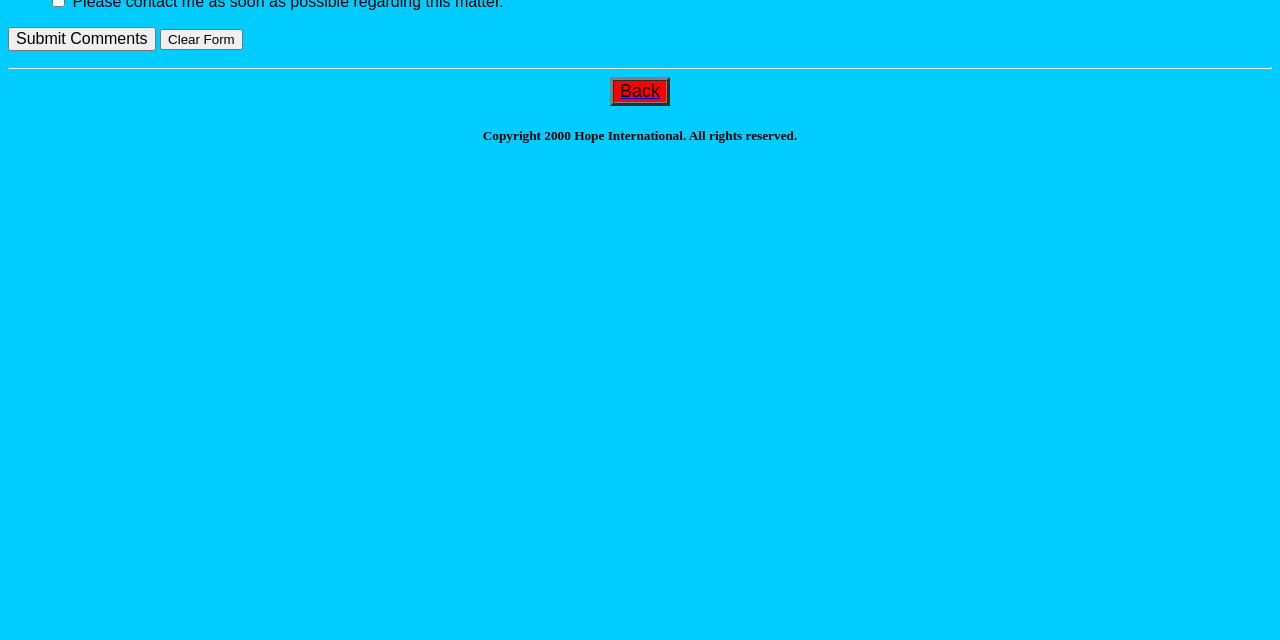Identify and provide the bounding box for the element described by: "Back".

[0.484, 0.127, 0.516, 0.158]